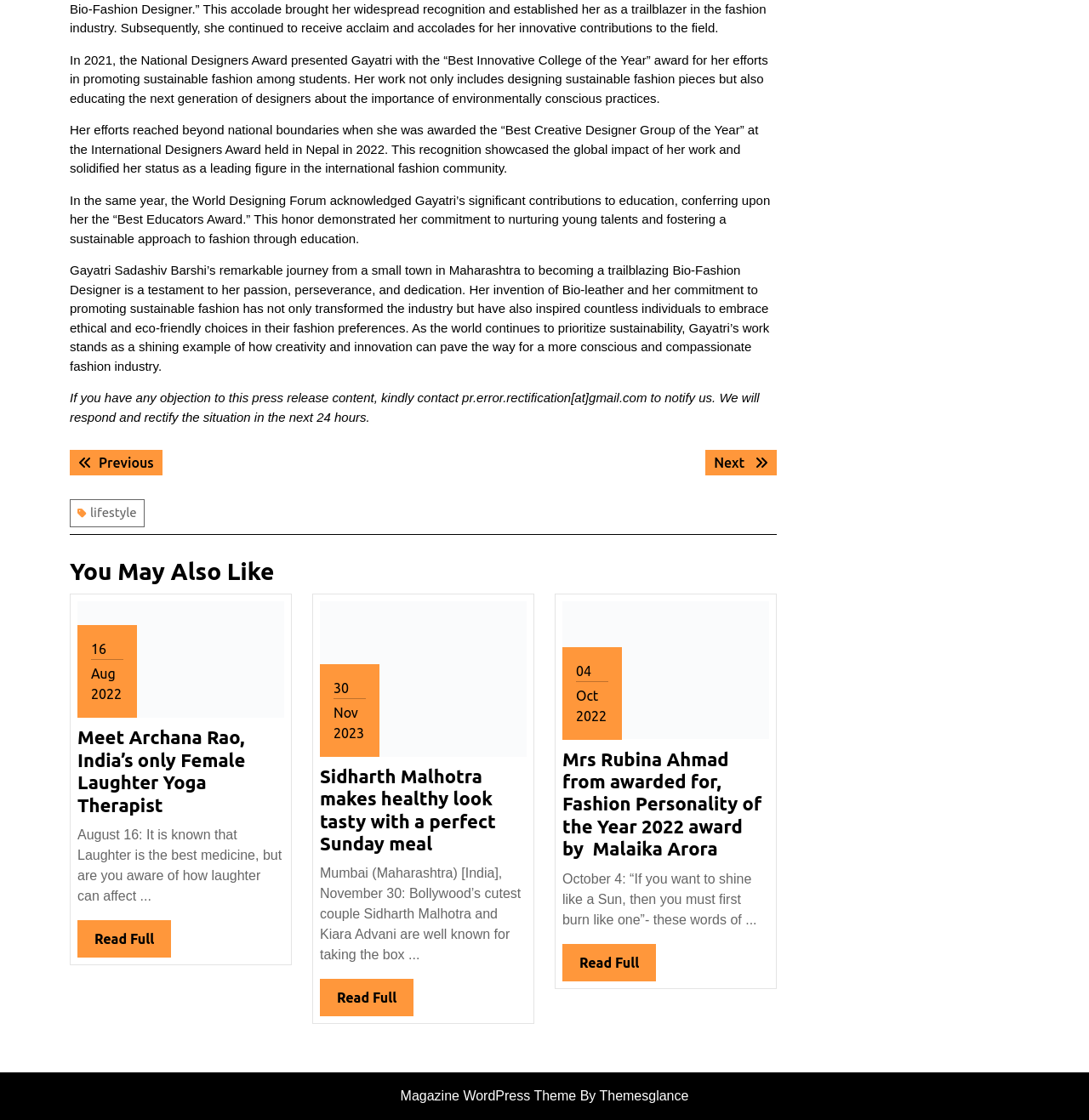Identify the bounding box coordinates of the clickable region necessary to fulfill the following instruction: "Read the full article about Sidharth Malhotra's healthy Sunday meal". The bounding box coordinates should be four float numbers between 0 and 1, i.e., [left, top, right, bottom].

[0.294, 0.874, 0.38, 0.908]